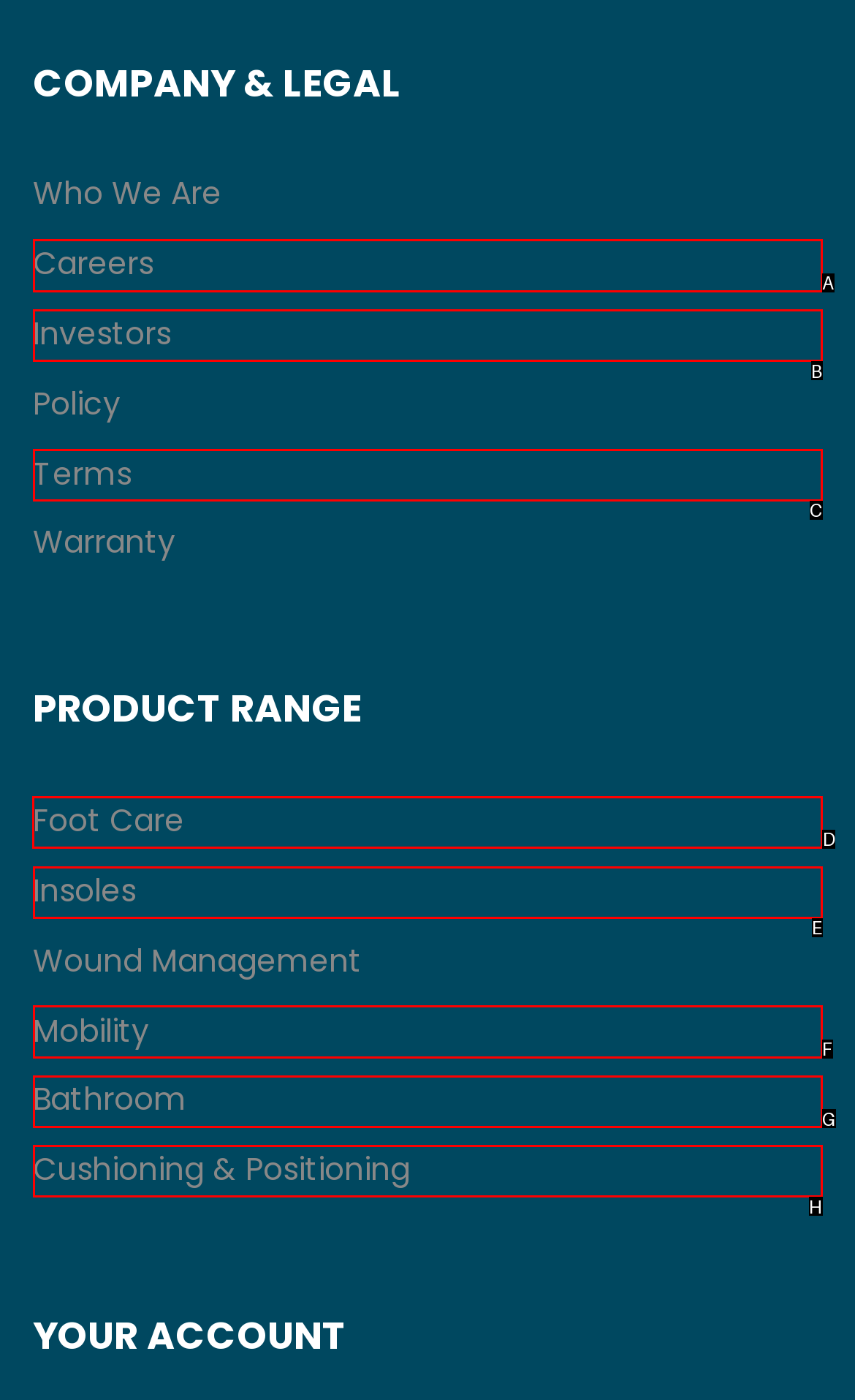Given the task: Explore foot care products, point out the letter of the appropriate UI element from the marked options in the screenshot.

D